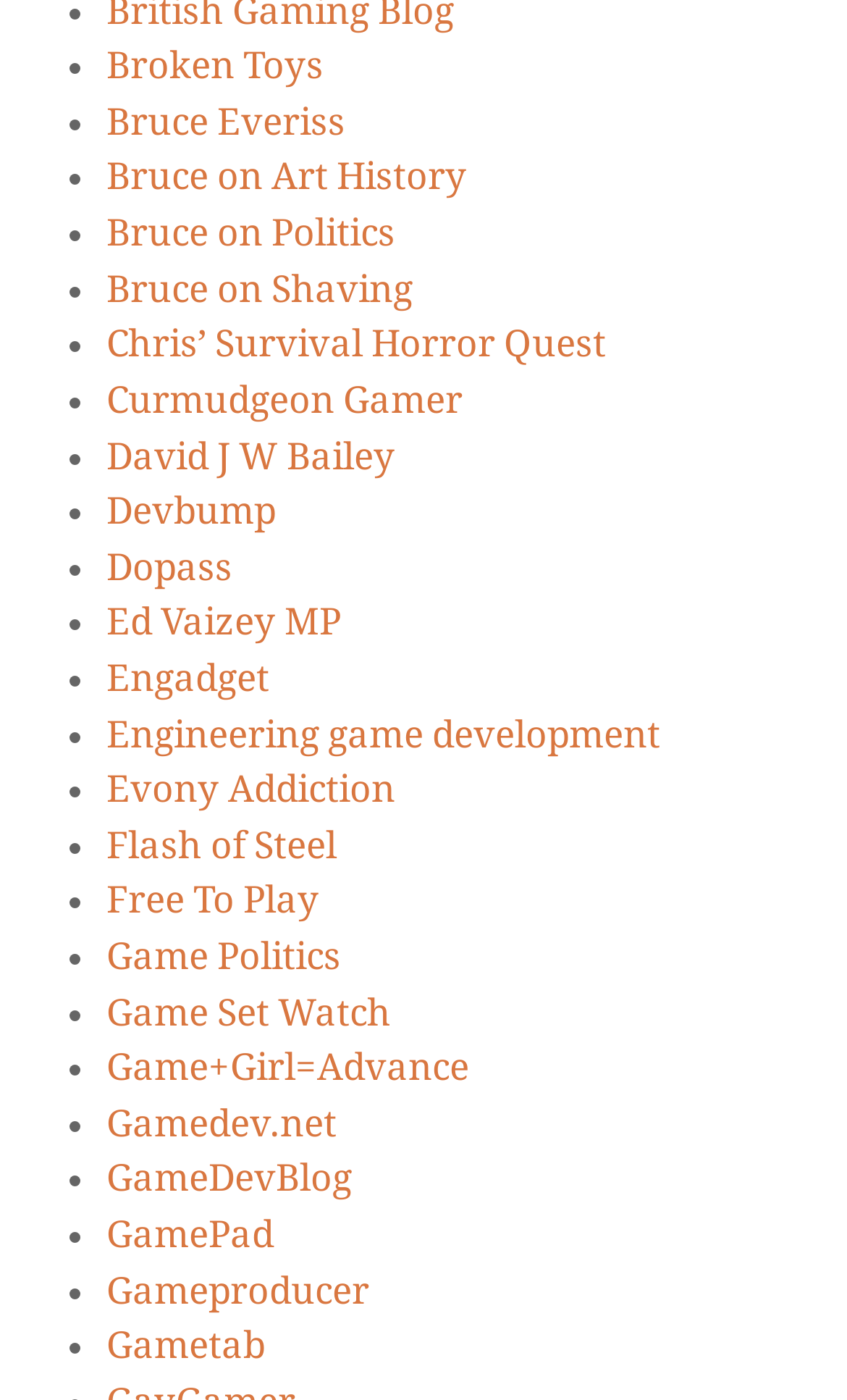Indicate the bounding box coordinates of the element that needs to be clicked to satisfy the following instruction: "Visit Broken Toys". The coordinates should be four float numbers between 0 and 1, i.e., [left, top, right, bottom].

[0.126, 0.031, 0.382, 0.062]